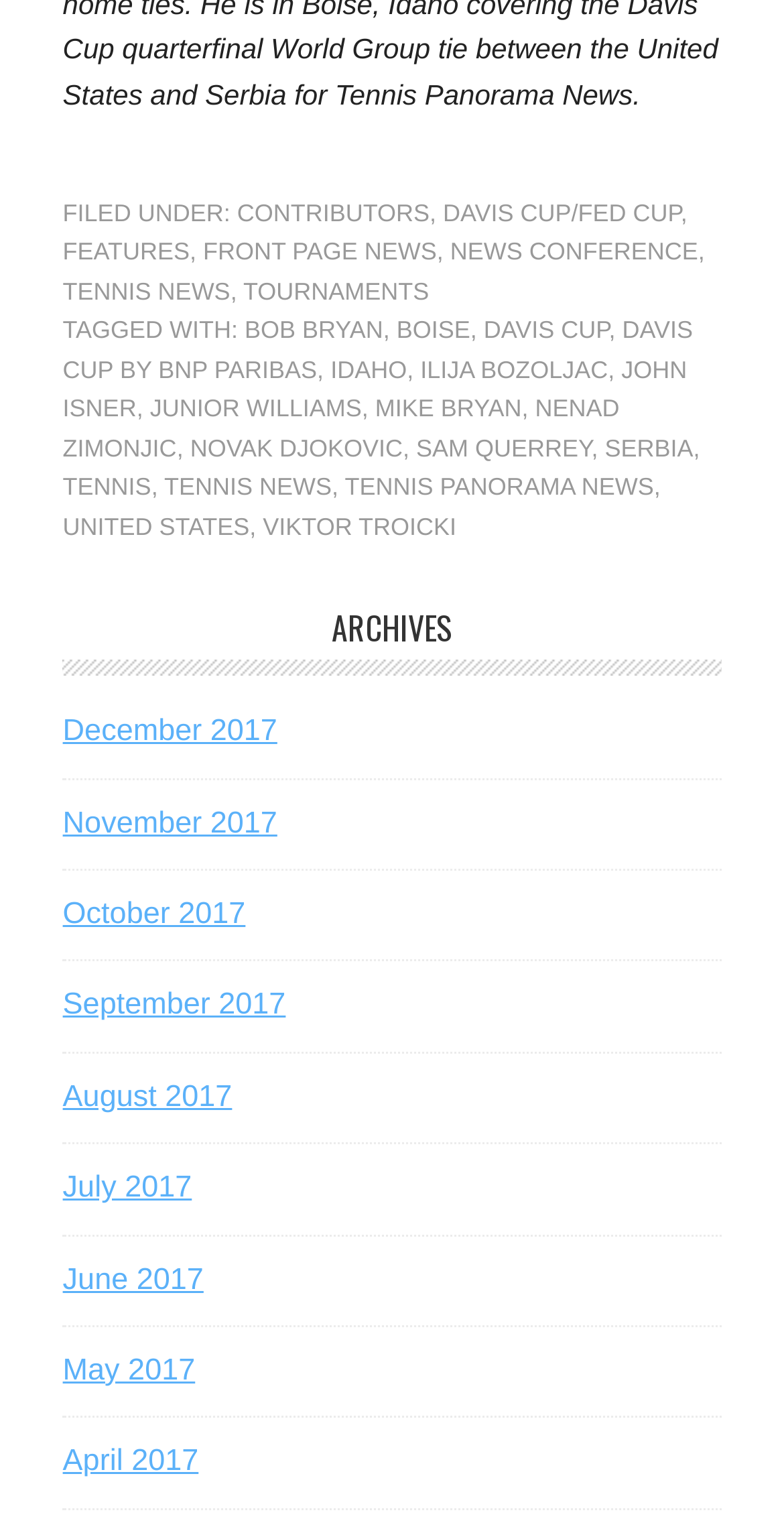Could you find the bounding box coordinates of the clickable area to complete this instruction: "explore tennis news"?

[0.08, 0.181, 0.294, 0.199]